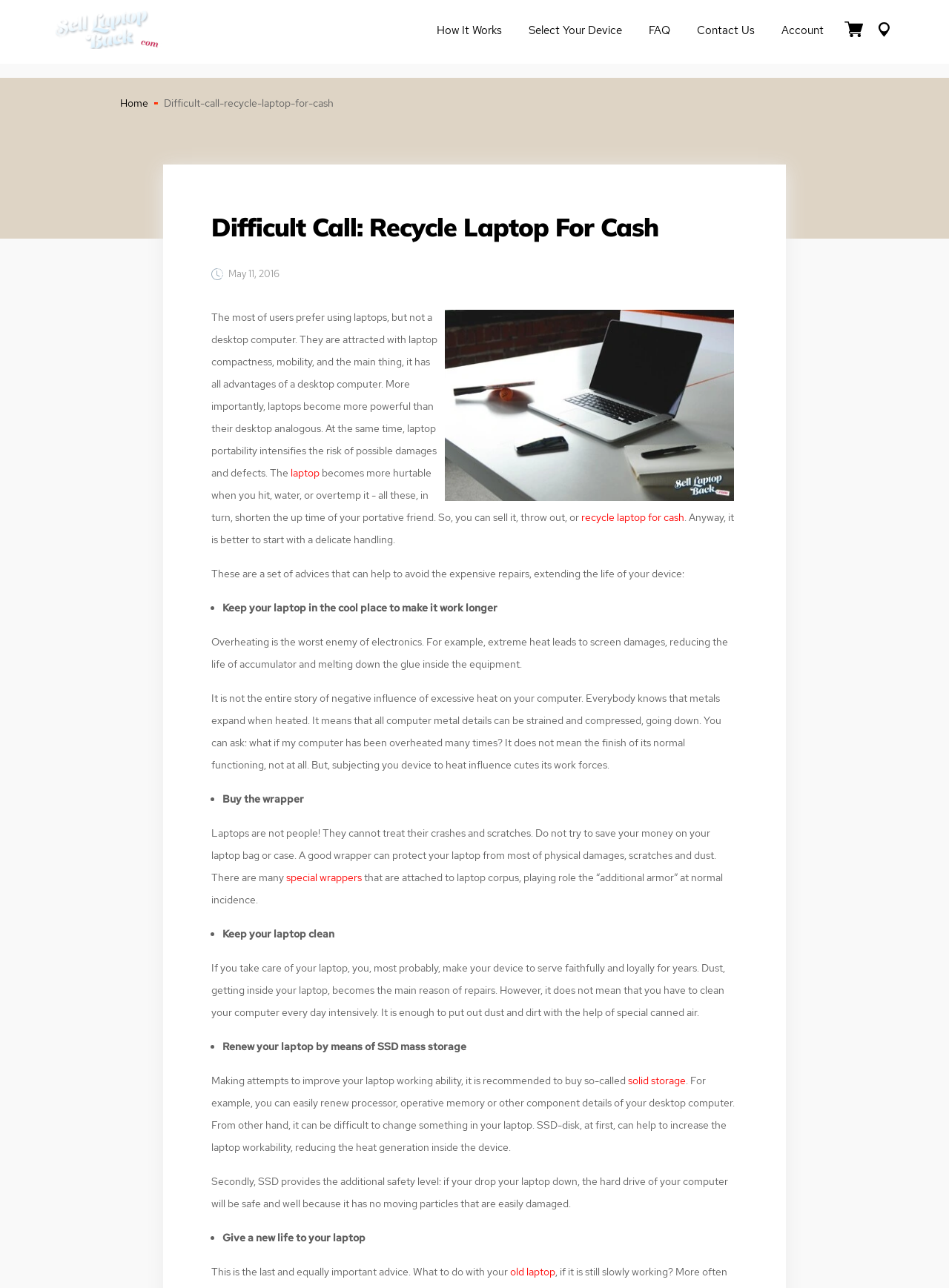Describe all significant elements and features of the webpage.

The webpage is about recycling laptops for cash, with a focus on proper handling and maintenance to extend the life of the device. At the top, there is a logo and a navigation menu with links to "How It Works", "Select Your Device", "FAQ", "Contact Us", and "Account". 

Below the navigation menu, there is a heading that reads "Difficult Call: Recycle Laptop For Cash" followed by a brief introduction to the importance of laptops and their vulnerability to damage. 

The main content of the webpage is divided into sections, each with a list marker (•) and a brief tip on how to take care of a laptop. The sections are: "Keep your laptop in the cool place to make it work longer", "Buy the wrapper", "Keep your laptop clean", "Renew your laptop by means of SSD mass storage", and "Give a new life to your laptop". 

Each section provides a brief explanation and some additional information on the importance of following the tip. There are also links to related topics, such as "laptop", "recycle laptop for cash", "special wrappers", "solid storage", and "old laptop". 

Throughout the webpage, there are images, including a logo at the top and an image related to laptops in the middle of the page. The overall layout is organized, with clear headings and concise text.